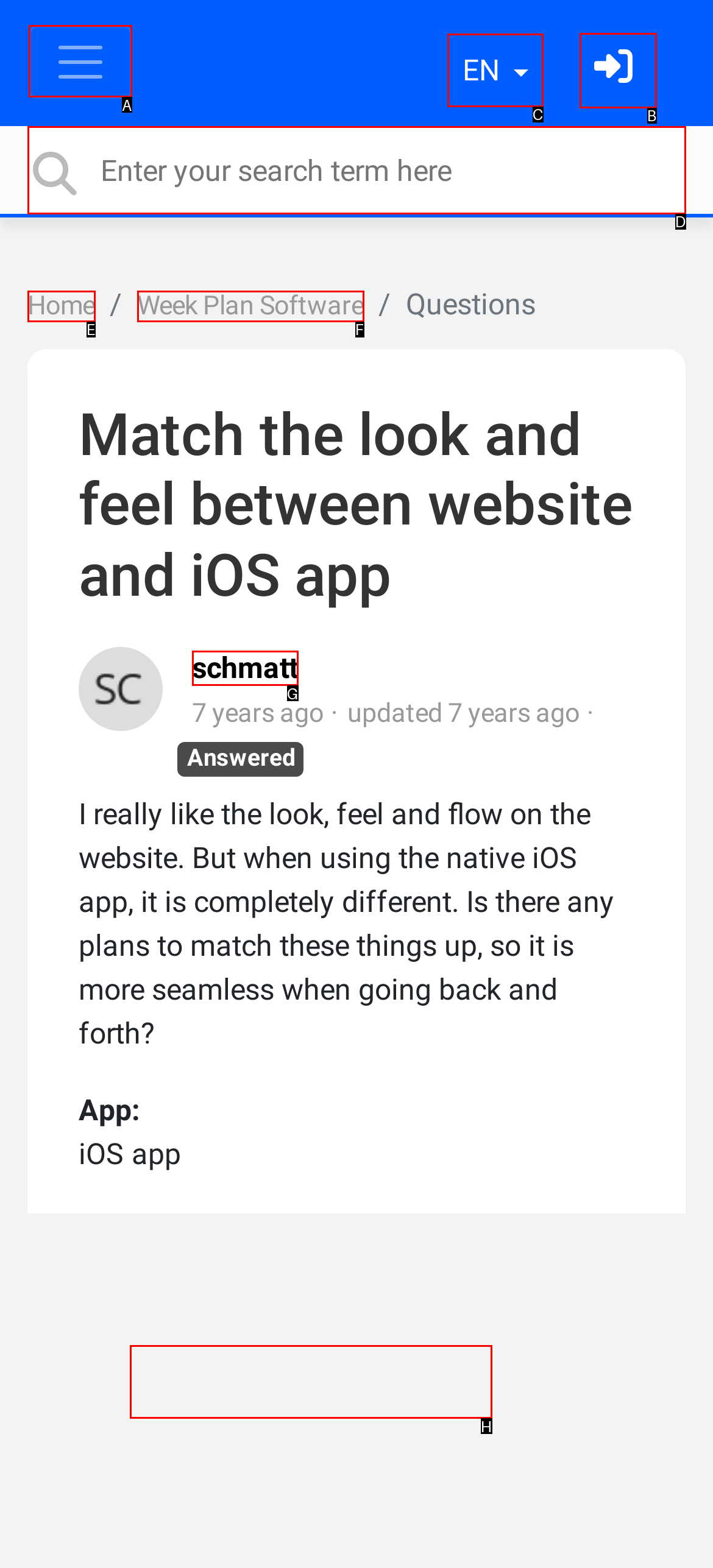Tell me which one HTML element you should click to complete the following task: Toggle navigation
Answer with the option's letter from the given choices directly.

A